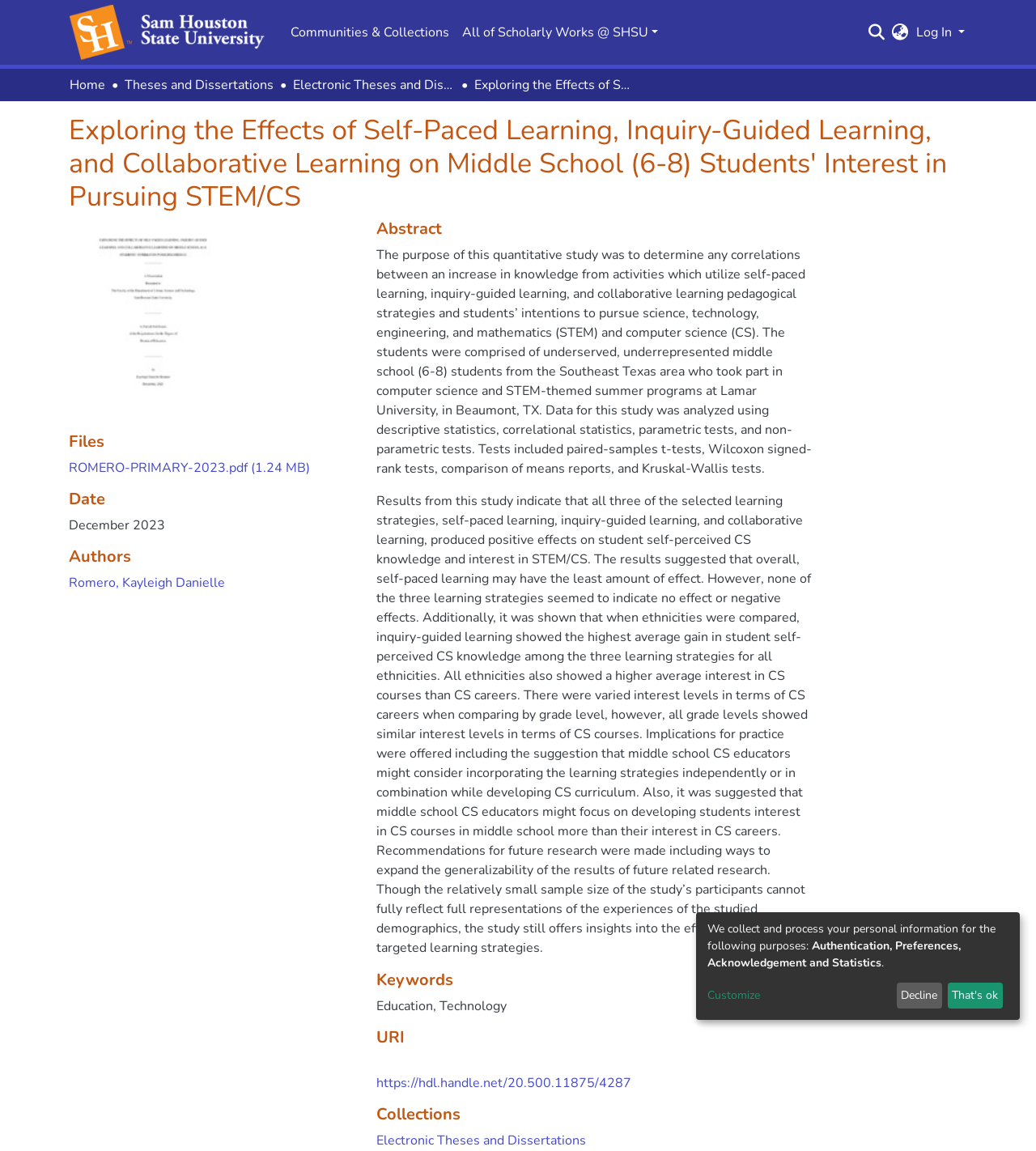Please specify the bounding box coordinates of the element that should be clicked to execute the given instruction: 'Switch the language'. Ensure the coordinates are four float numbers between 0 and 1, expressed as [left, top, right, bottom].

[0.859, 0.02, 0.879, 0.037]